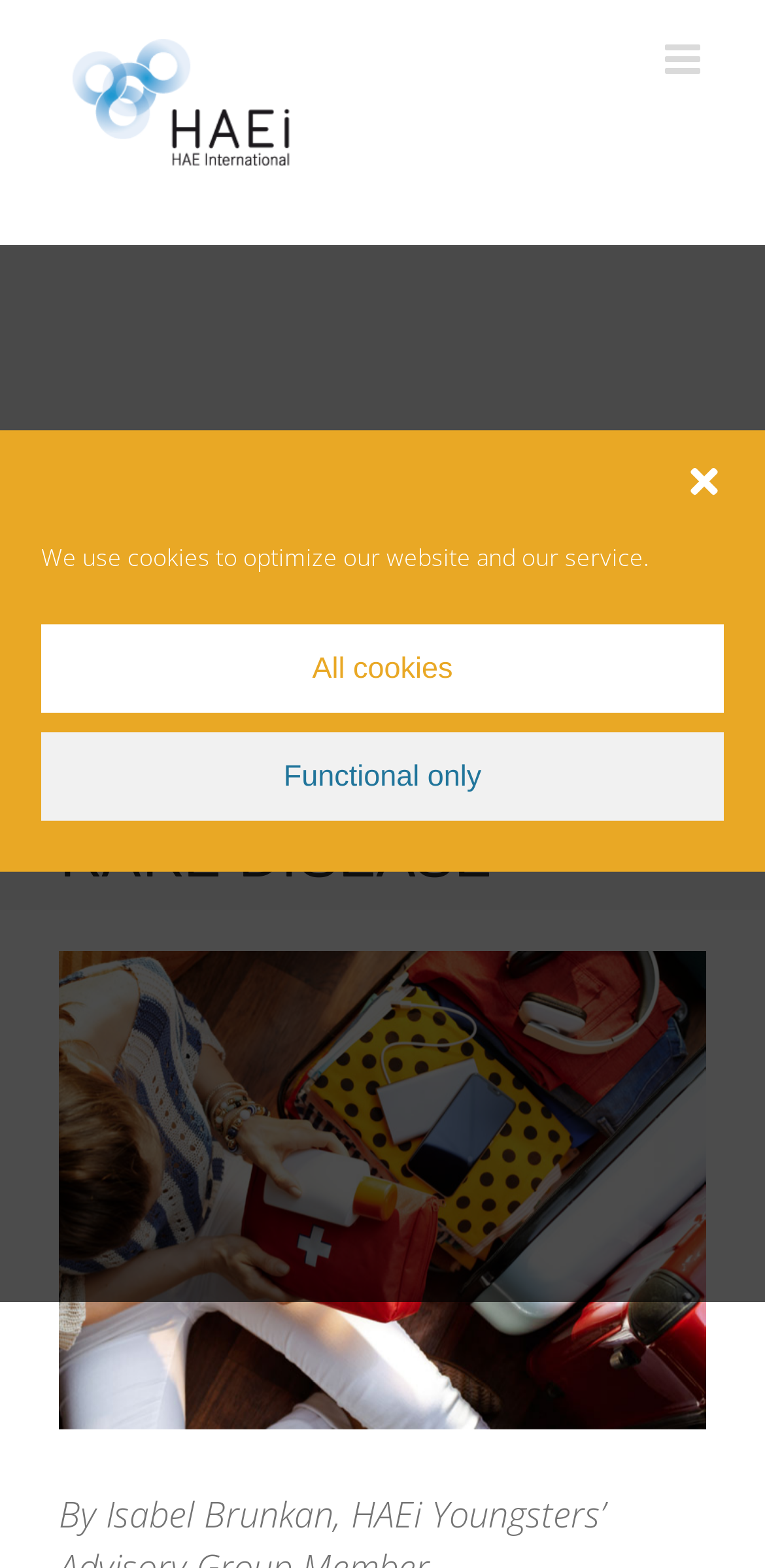How many buttons are in the cookie consent dialog? Using the information from the screenshot, answer with a single word or phrase.

3